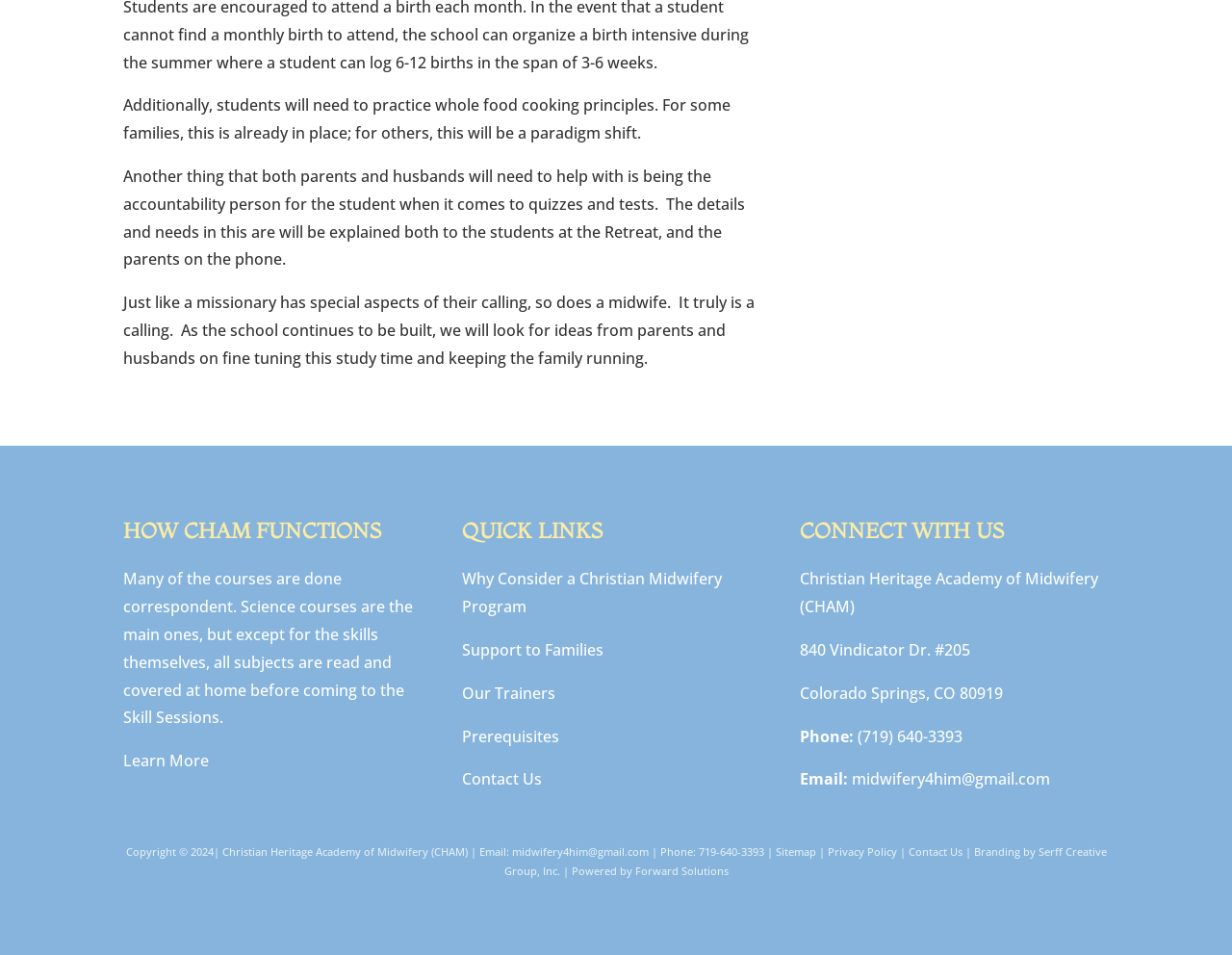What is the purpose of the 'accountability person'?
Please respond to the question thoroughly and include all relevant details.

I found the answer by reading the static text element that says 'Another thing that both parents and husbands will need to help with is being the accountability person for the student when it comes to quizzes and tests.' which is located at the top of the page.